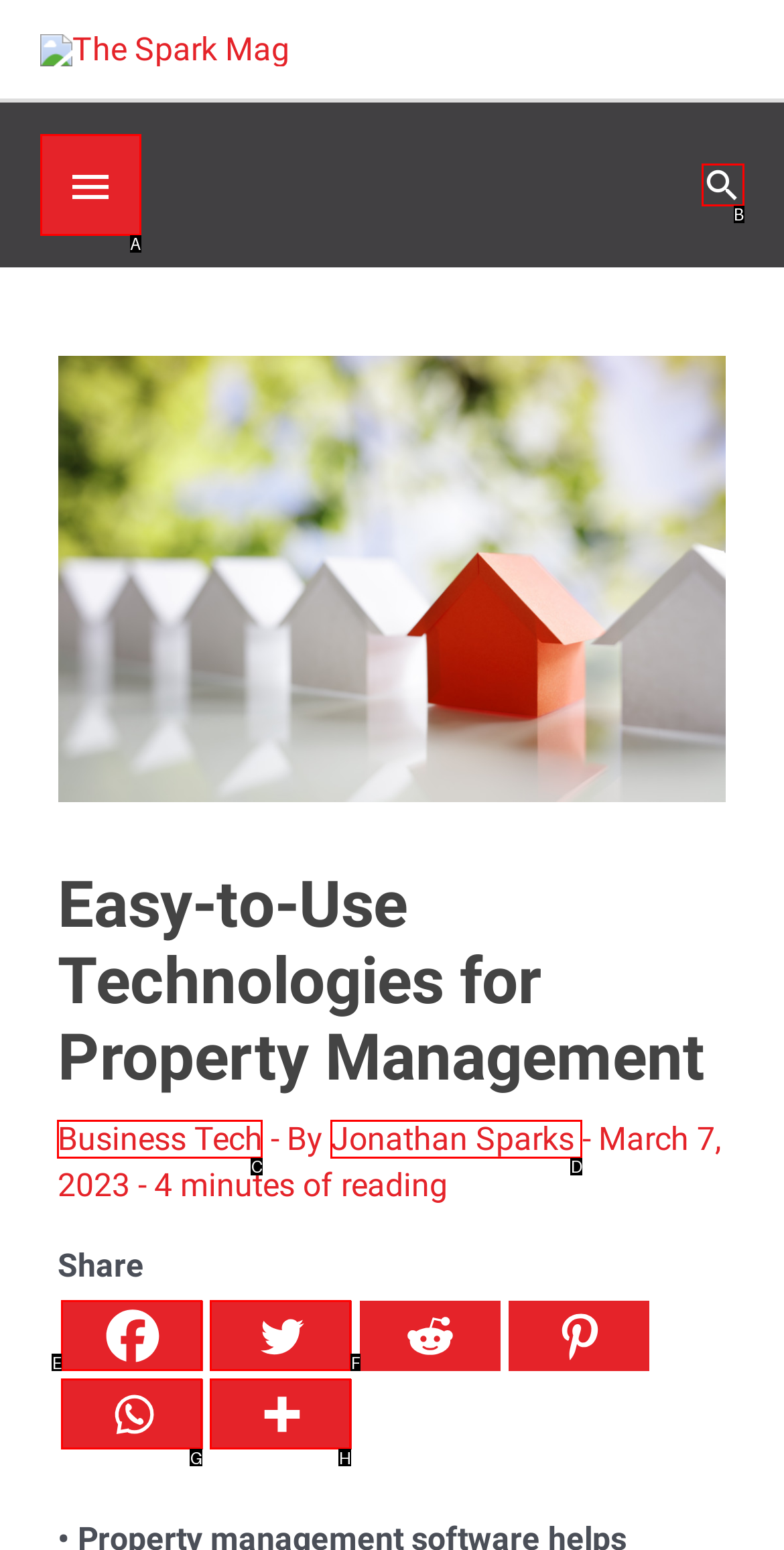Using the element description: title="More", select the HTML element that matches best. Answer with the letter of your choice.

H